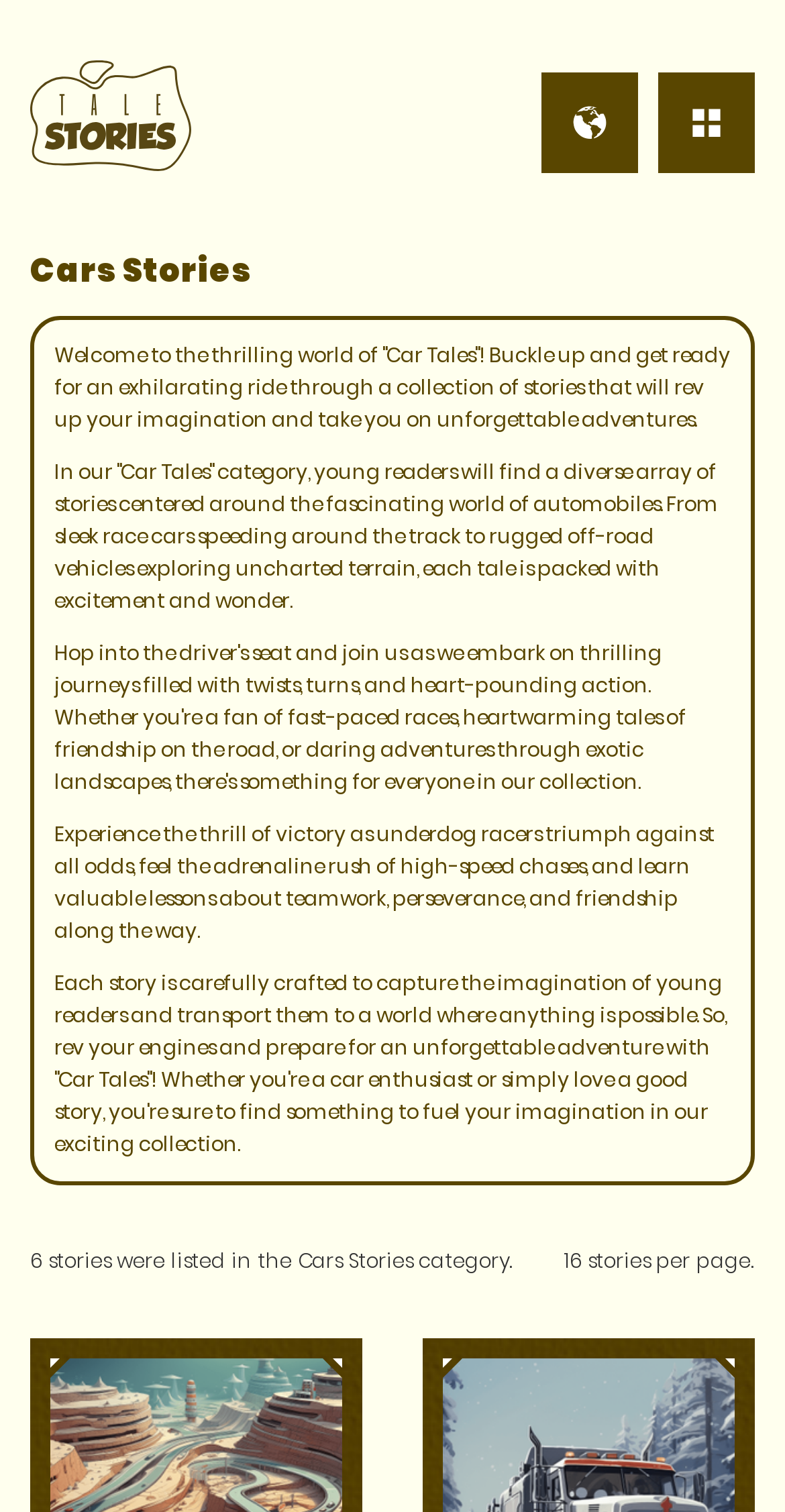How many stories are listed in the Cars Stories category?
Please analyze the image and answer the question with as much detail as possible.

I found a StaticText element with the text '6 stories were listed in the Cars Stories category.' which provides the answer to this question.